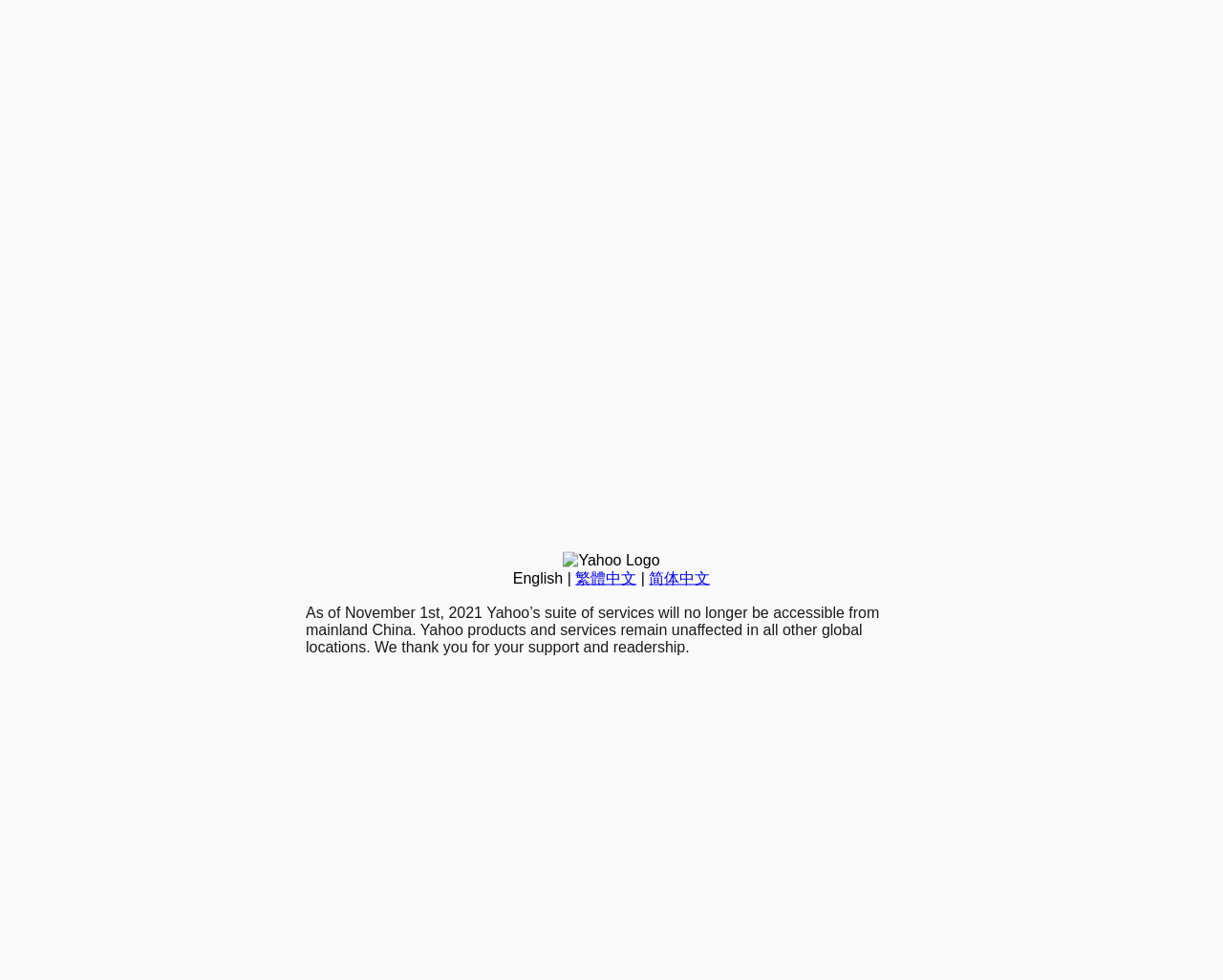Using the element description: "English", determine the bounding box coordinates for the specified UI element. The coordinates should be four float numbers between 0 and 1, [left, top, right, bottom].

[0.419, 0.581, 0.46, 0.598]